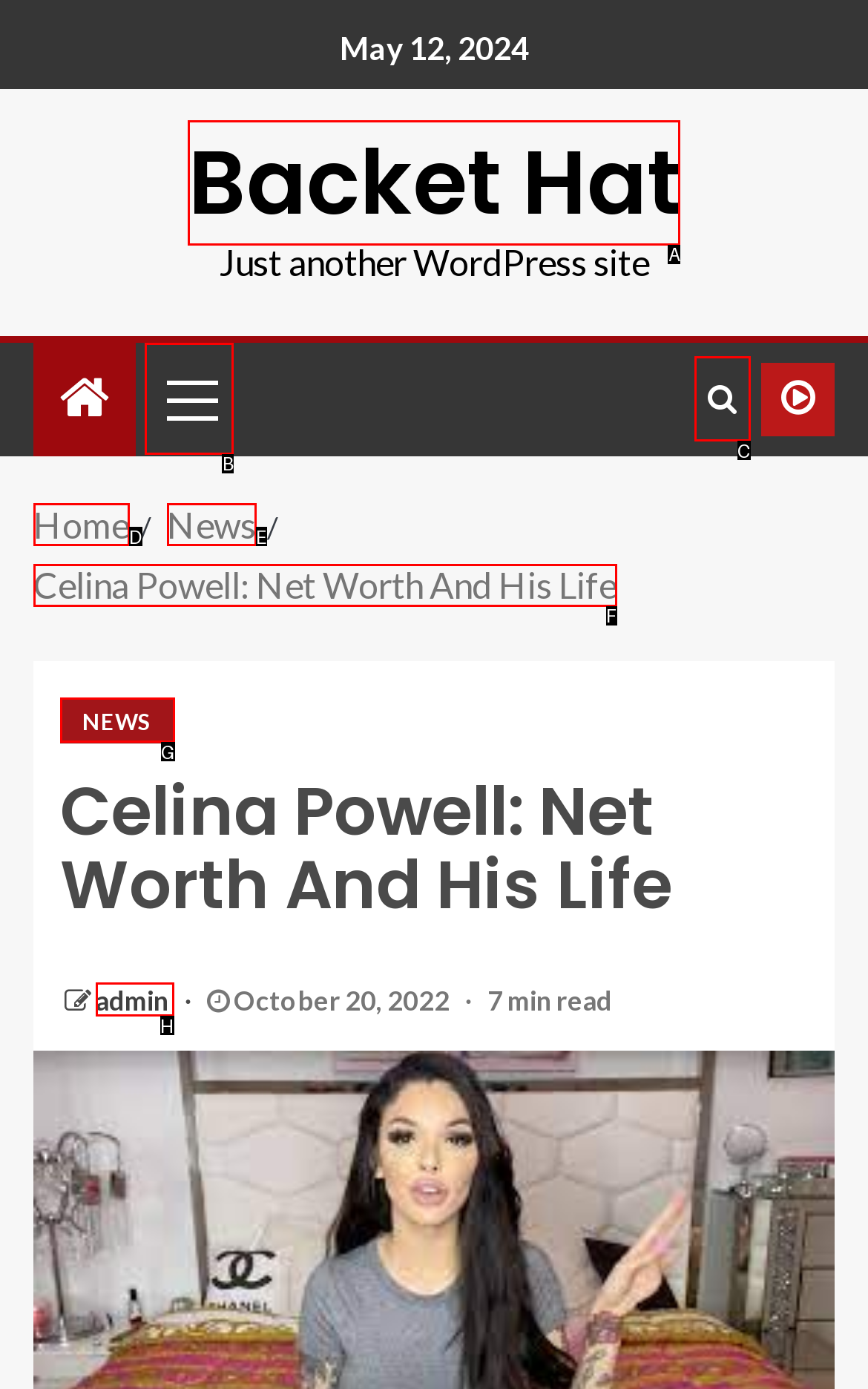Choose the UI element you need to click to carry out the task: check primary menu.
Respond with the corresponding option's letter.

B